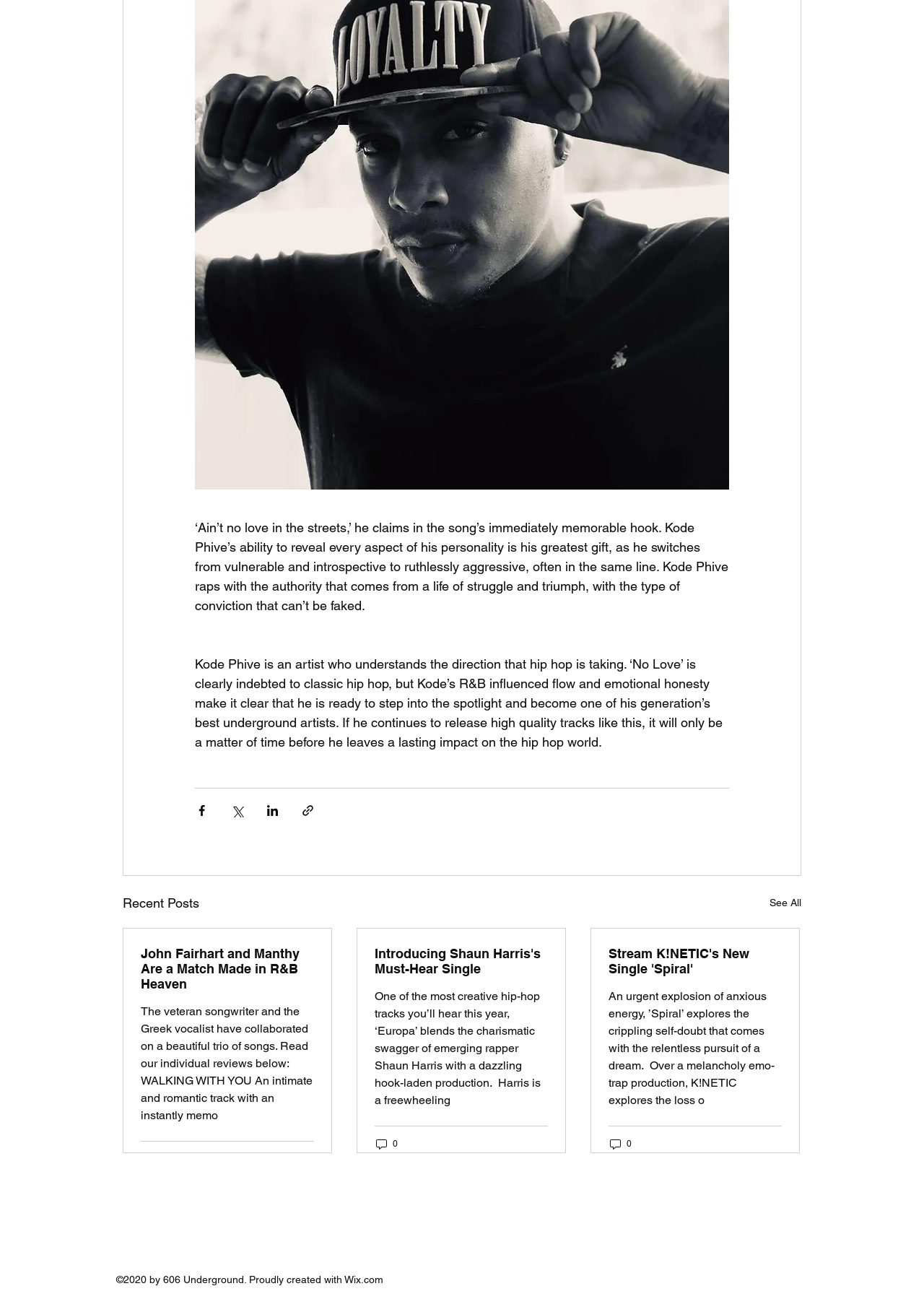Using the provided element description "0", determine the bounding box coordinates of the UI element.

[0.152, 0.878, 0.179, 0.889]